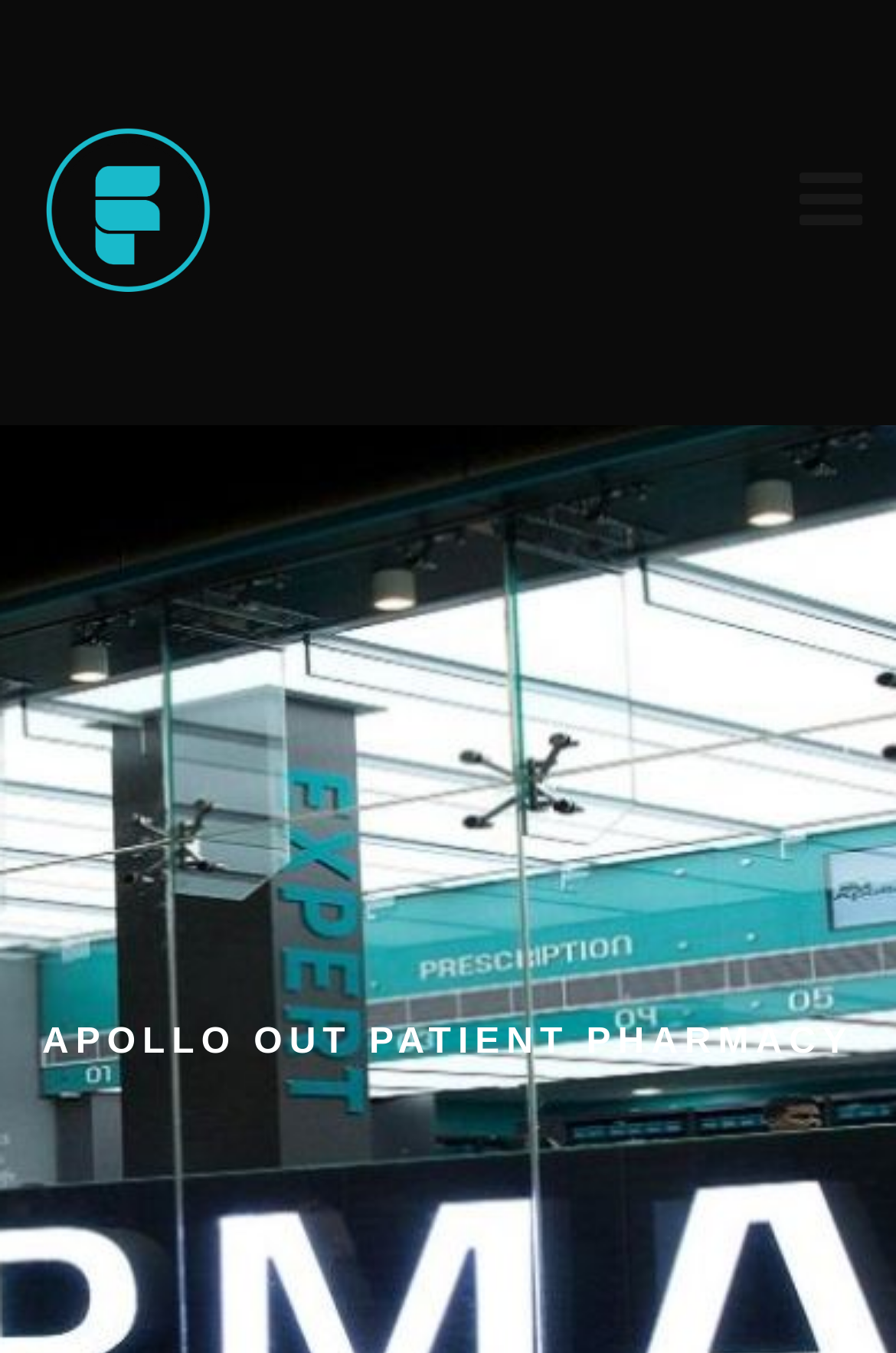Given the element description alt="website logo", predict the bounding box coordinates for the UI element in the webpage screenshot. The format should be (top-left x, top-left y, bottom-right x, bottom-right y), and the values should be between 0 and 1.

[0.038, 0.088, 0.244, 0.224]